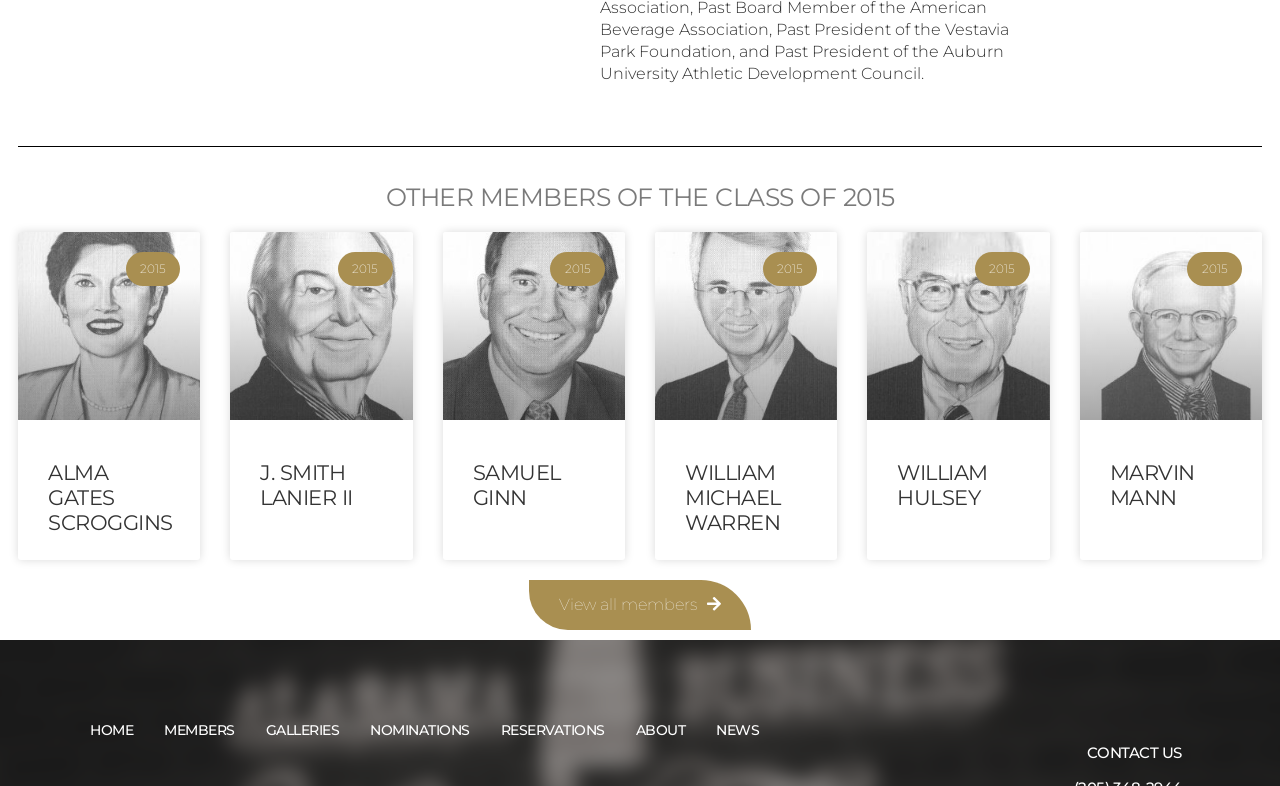Find the bounding box coordinates for the element that must be clicked to complete the instruction: "View Samuel Ginn's profile". The coordinates should be four float numbers between 0 and 1, indicated as [left, top, right, bottom].

[0.369, 0.585, 0.438, 0.649]